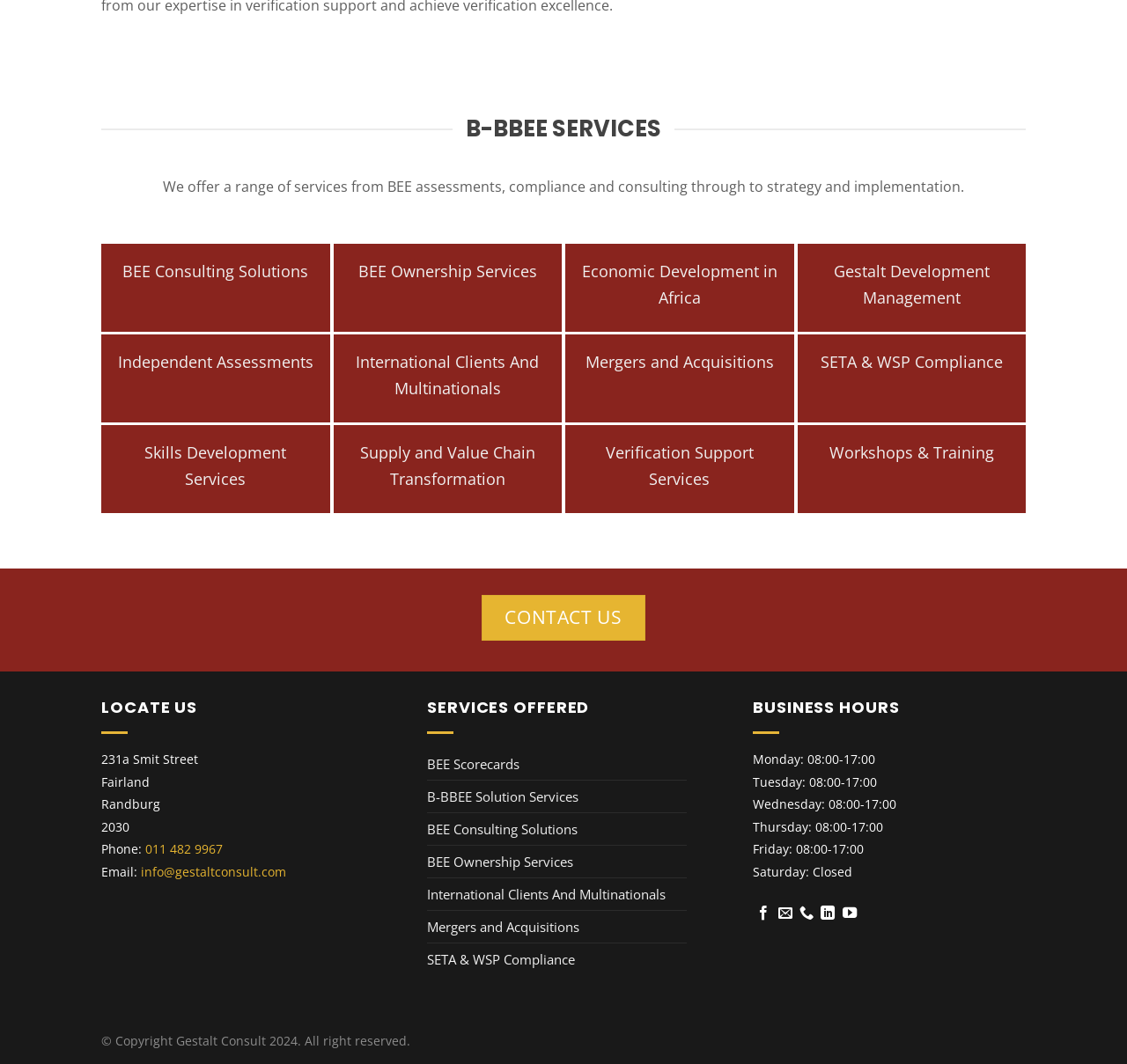Indicate the bounding box coordinates of the element that needs to be clicked to satisfy the following instruction: "Click BEE Consulting Solutions". The coordinates should be four float numbers between 0 and 1, i.e., [left, top, right, bottom].

[0.09, 0.229, 0.293, 0.312]